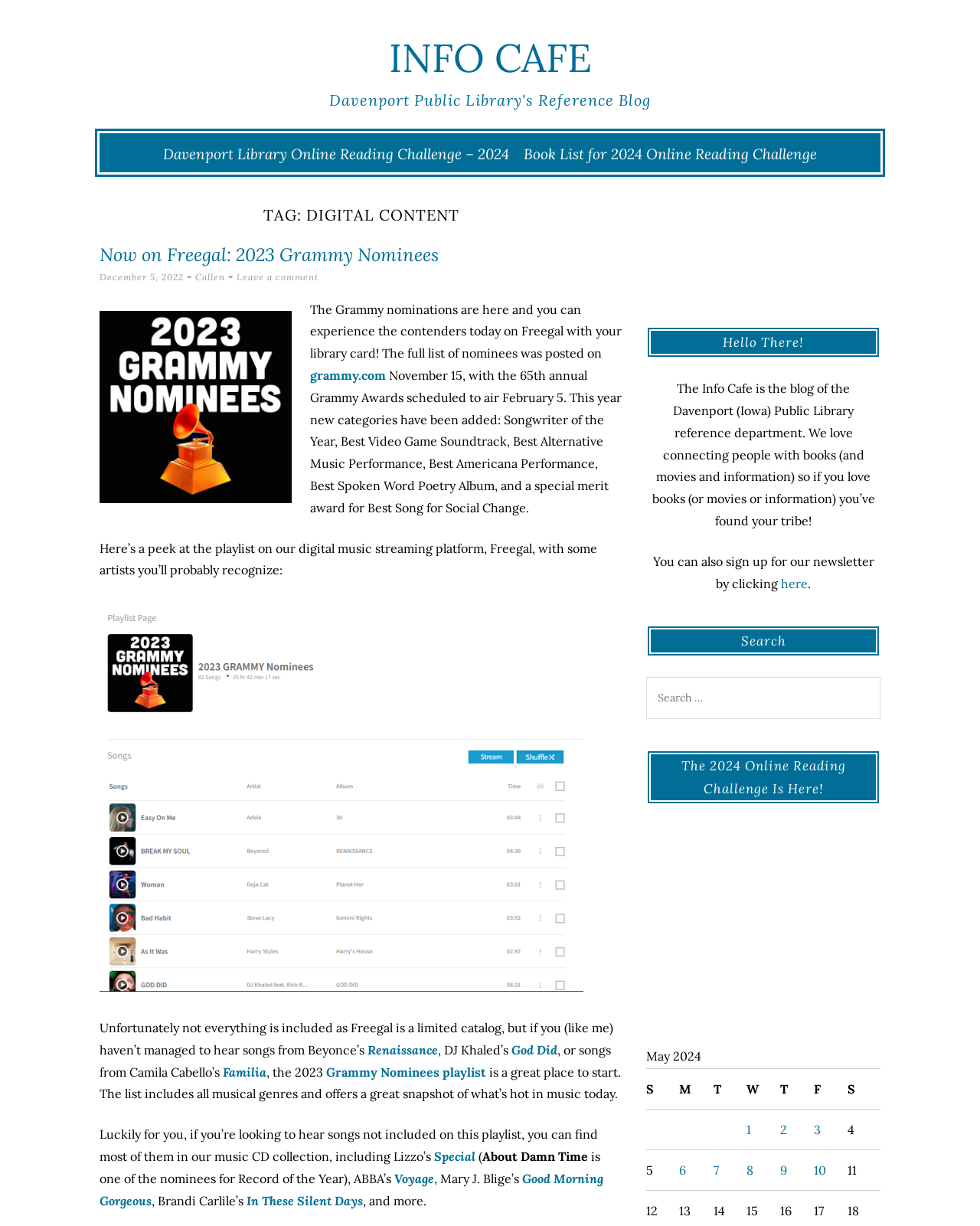Please specify the coordinates of the bounding box for the element that should be clicked to carry out this instruction: "Sign up for the newsletter". The coordinates must be four float numbers between 0 and 1, formatted as [left, top, right, bottom].

[0.797, 0.469, 0.824, 0.482]